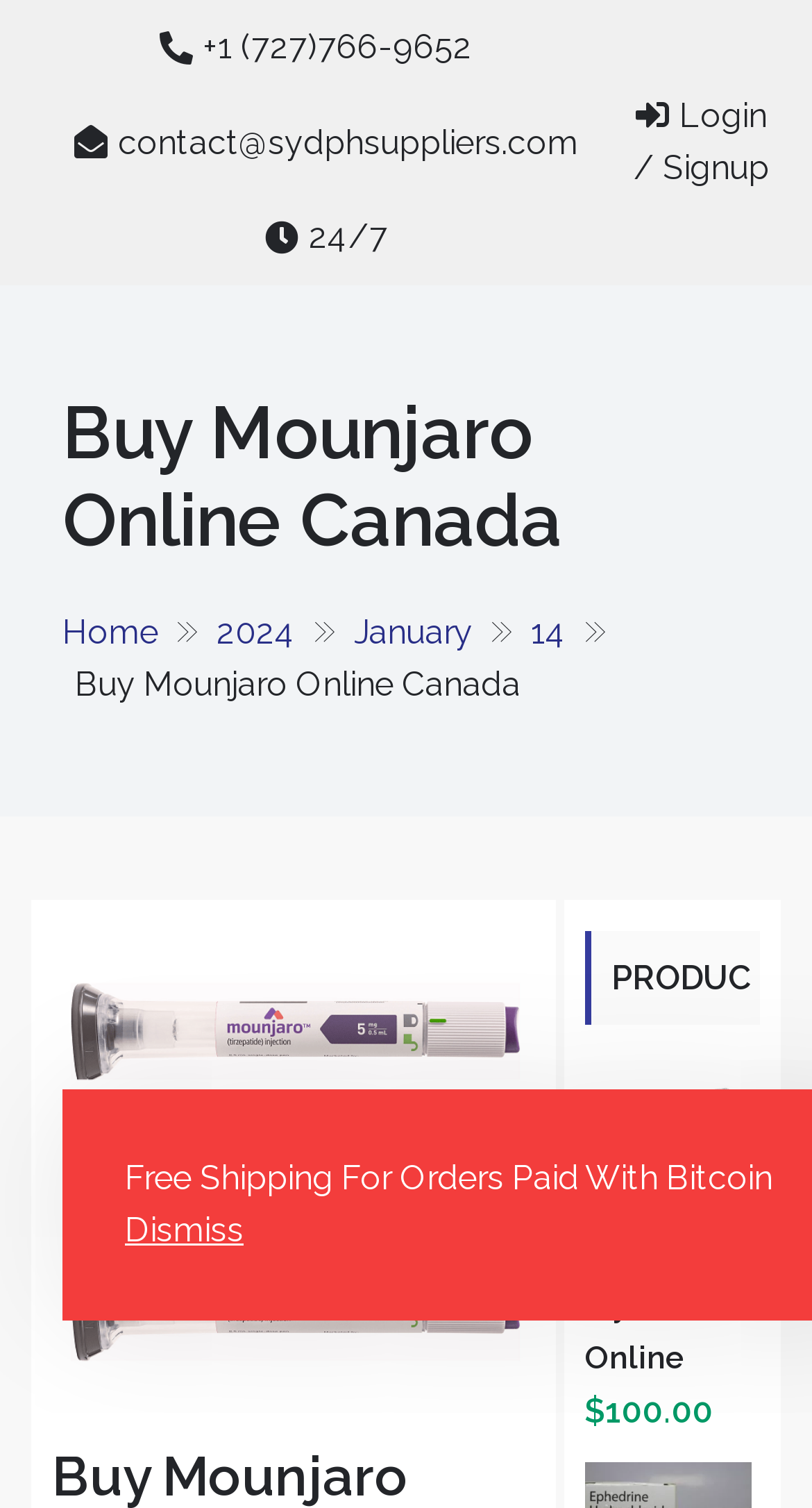Determine the bounding box coordinates of the clickable element to complete this instruction: "Buy Mysimba Online". Provide the coordinates in the format of four float numbers between 0 and 1, [left, top, right, bottom].

[0.72, 0.705, 0.936, 0.919]